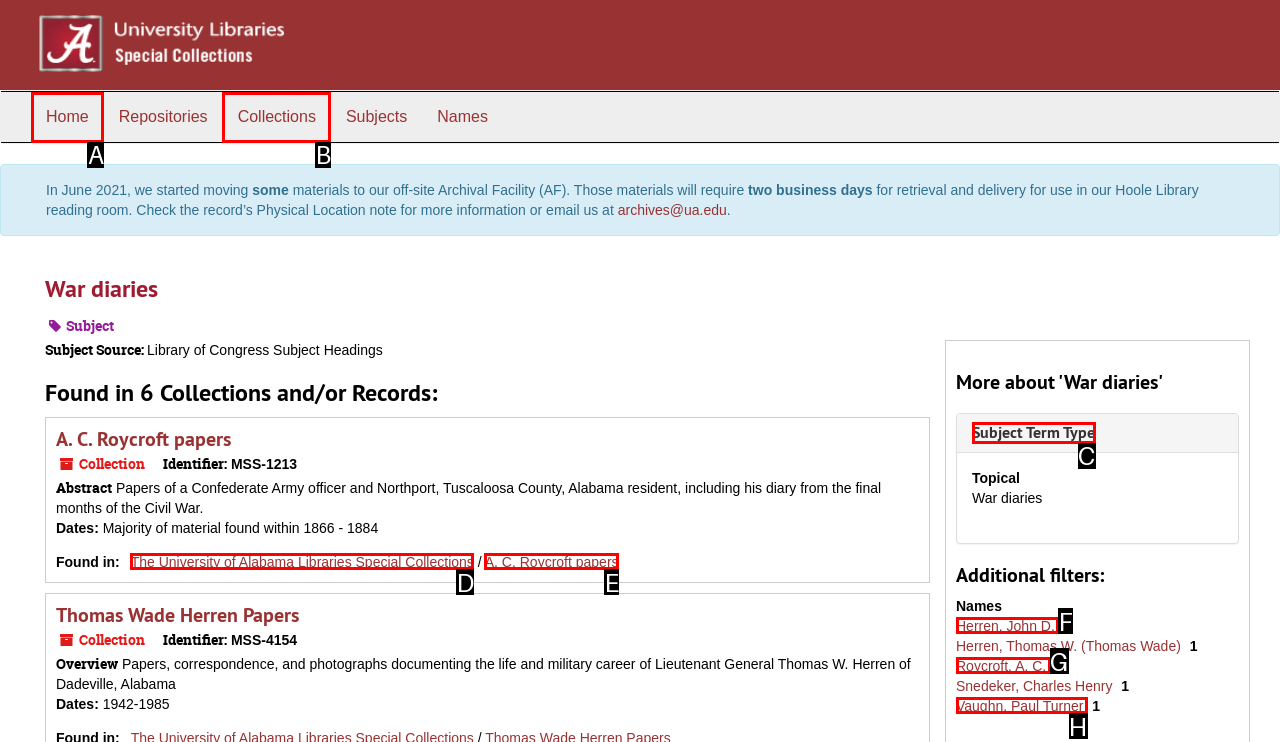Choose the option that matches the following description: Herren, John D.
Answer with the letter of the correct option.

F